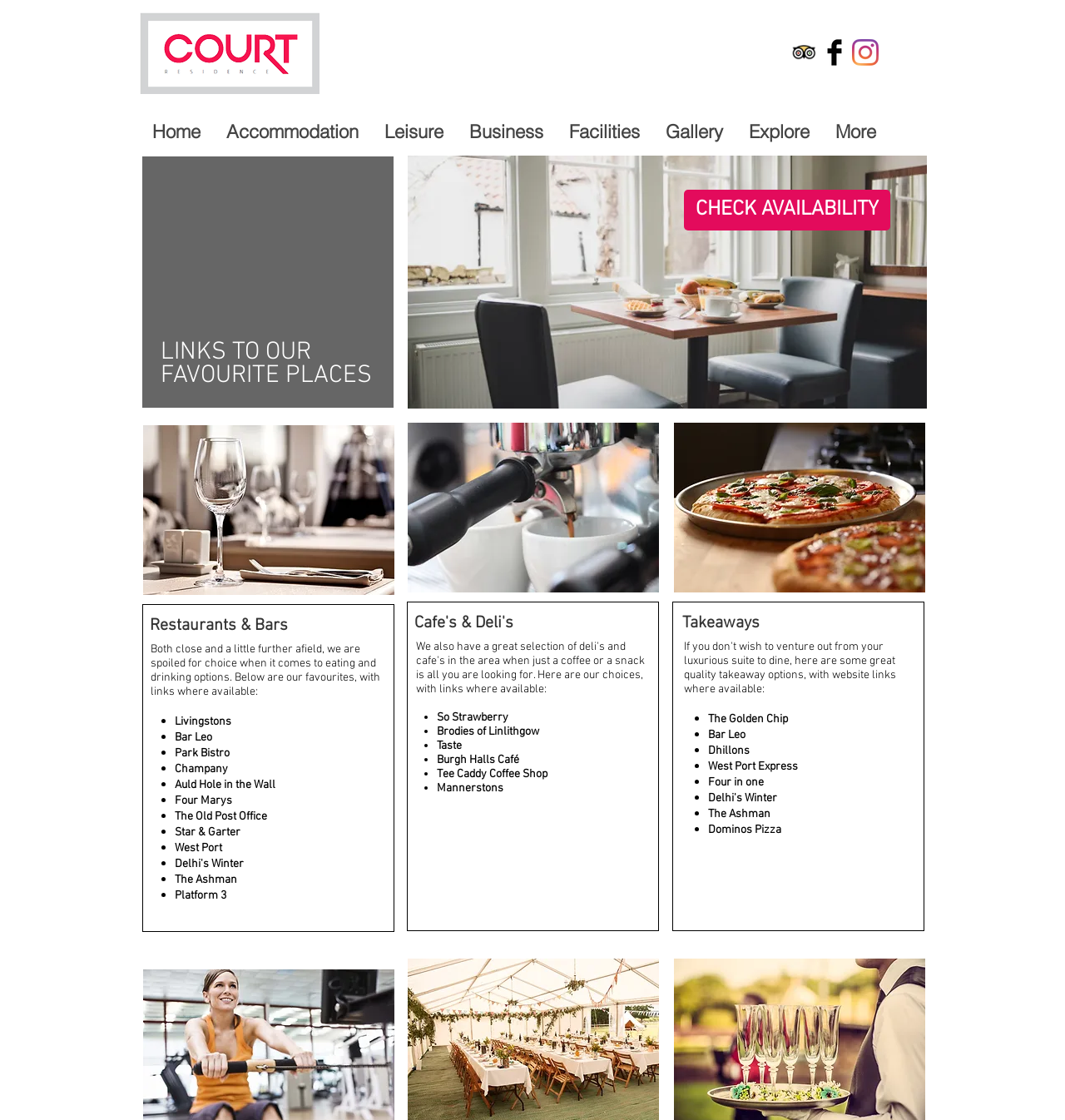What is the purpose of the 'CHECK AVAILABILITY' link?
Provide a short answer using one word or a brief phrase based on the image.

To check room availability